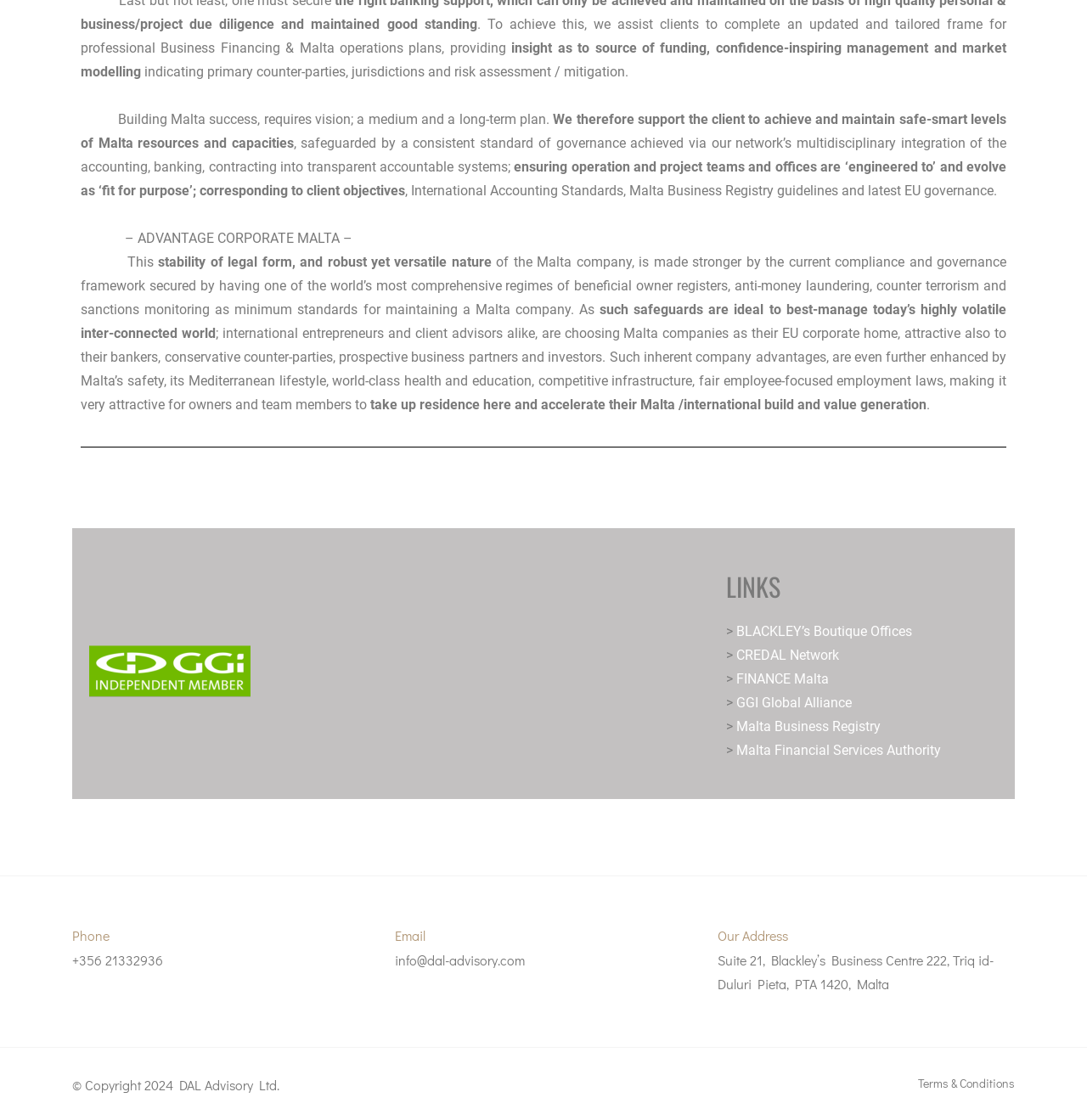Determine the bounding box of the UI element mentioned here: "+356 21332936". The coordinates must be in the format [left, top, right, bottom] with values ranging from 0 to 1.

[0.066, 0.847, 0.15, 0.868]